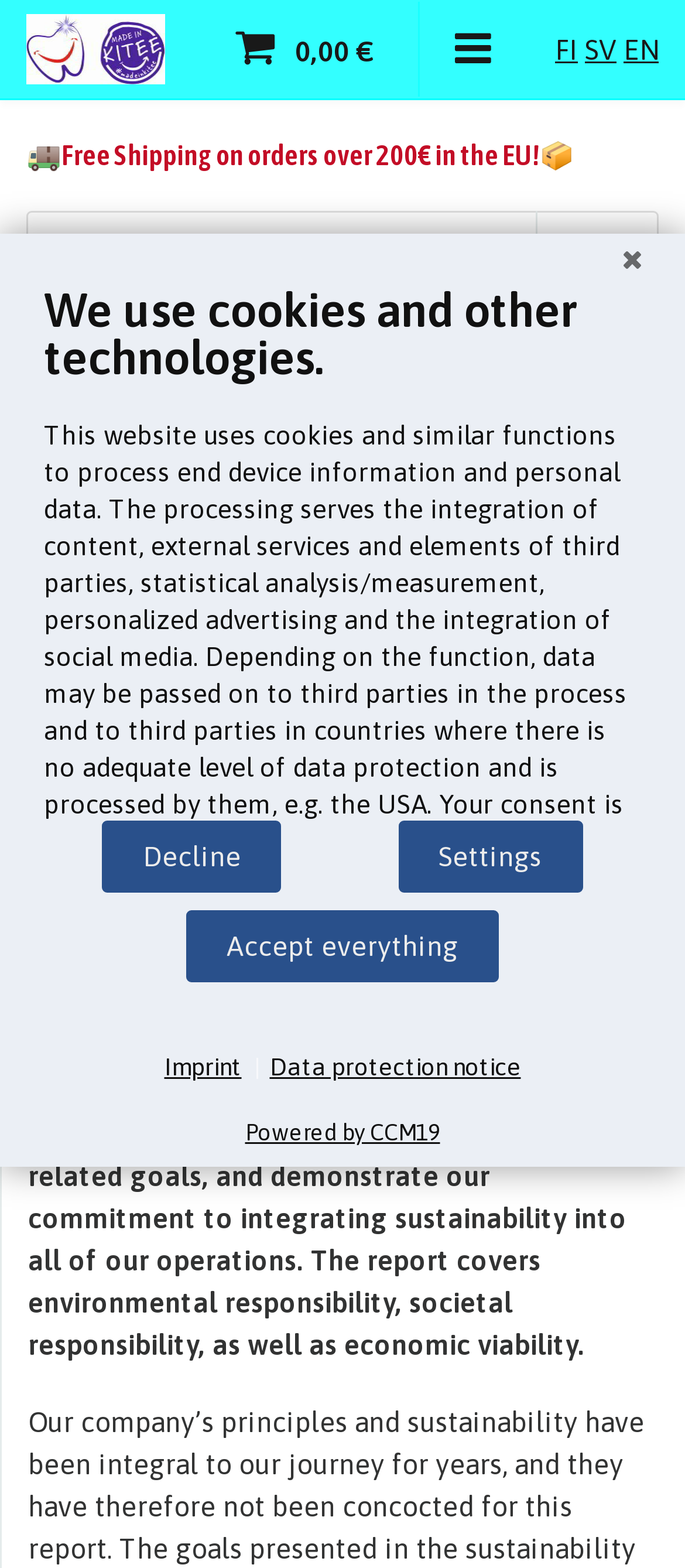What is the purpose of the searchbox?
Answer the question in a detailed and comprehensive manner.

The searchbox is likely used to search for specific content or products on the webpage, as it is accompanied by a search button with a magnifying glass icon.